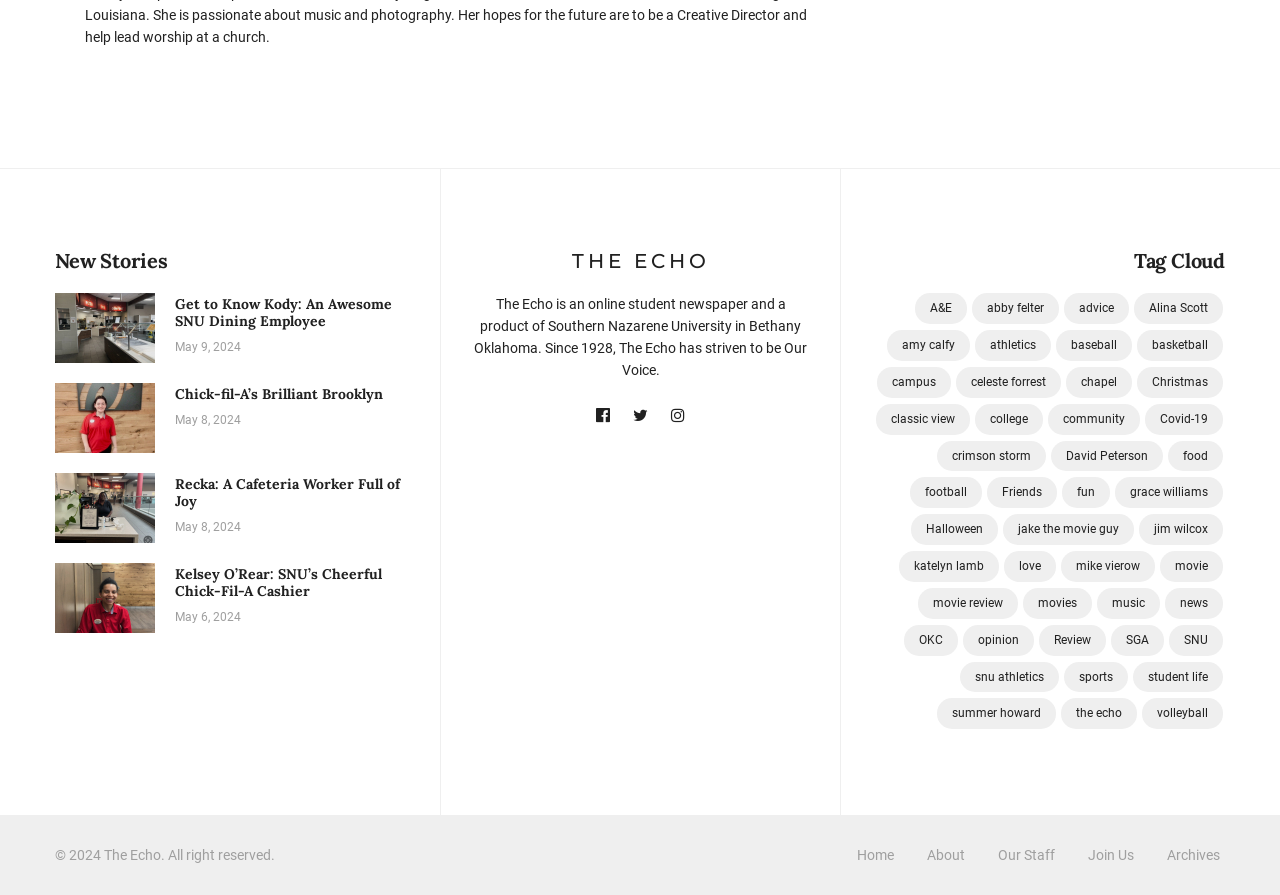Determine the bounding box coordinates of the clickable element to achieve the following action: 'Click on the 'Get to Know Kody: An Awesome SNU Dining Employee' link'. Provide the coordinates as four float values between 0 and 1, formatted as [left, top, right, bottom].

[0.043, 0.328, 0.121, 0.406]